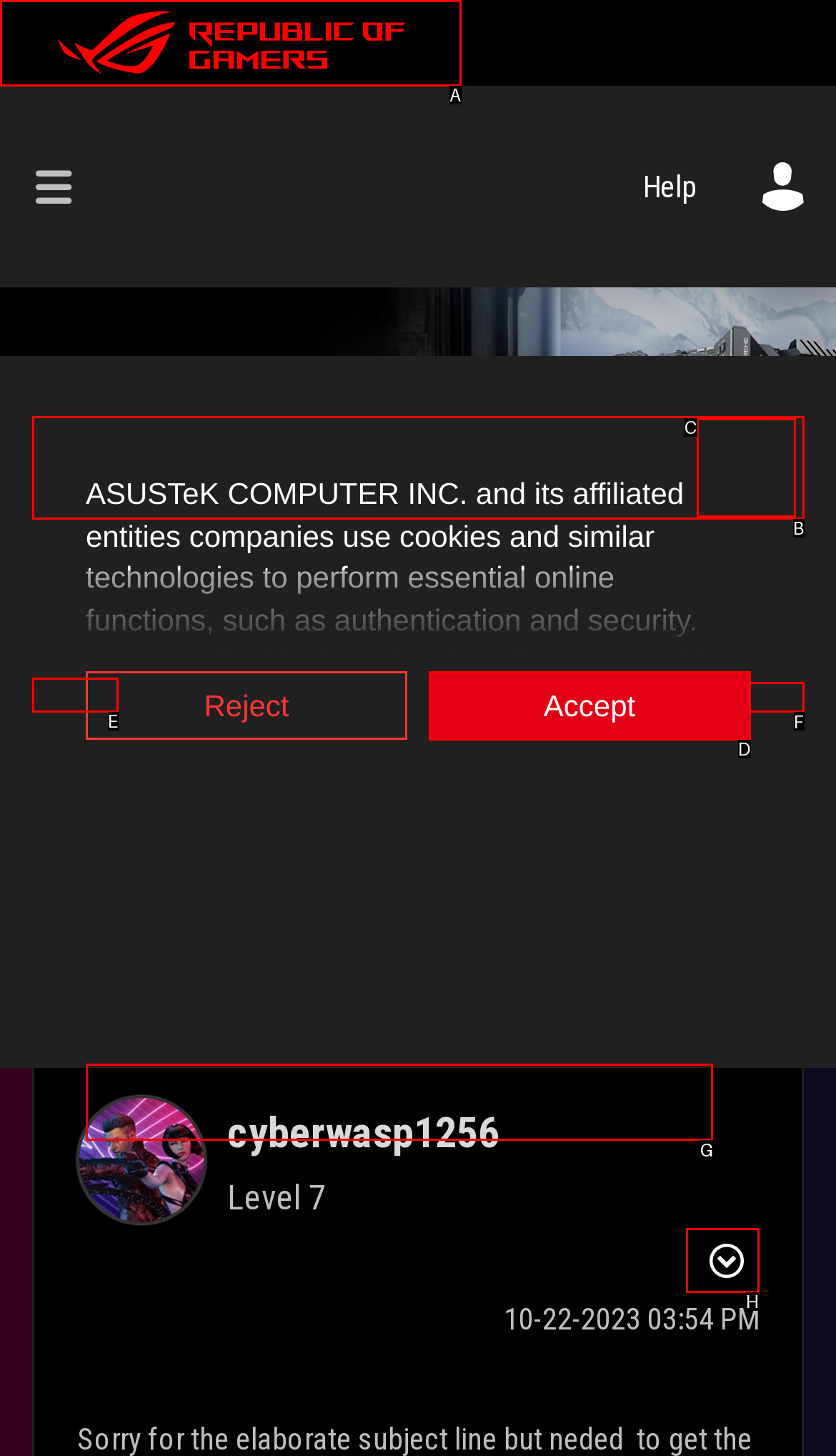Identify the HTML element that matches the description: “Cookies and similar technologies”
Respond with the letter of the correct option.

G